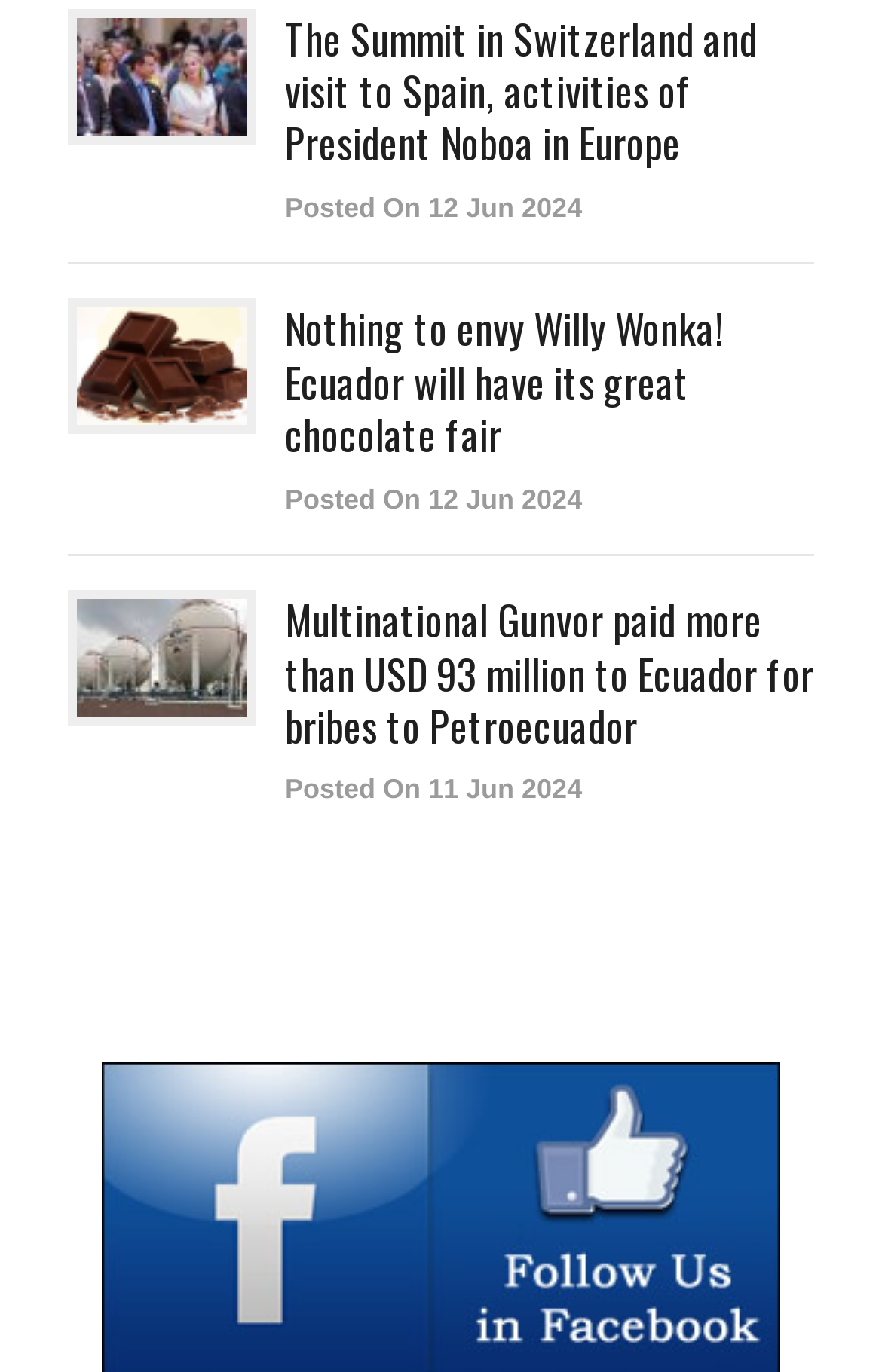Locate the bounding box coordinates of the element to click to perform the following action: 'Learn about the bribes to Petroecuador'. The coordinates should be given as four float values between 0 and 1, in the form of [left, top, right, bottom].

[0.323, 0.43, 0.923, 0.549]